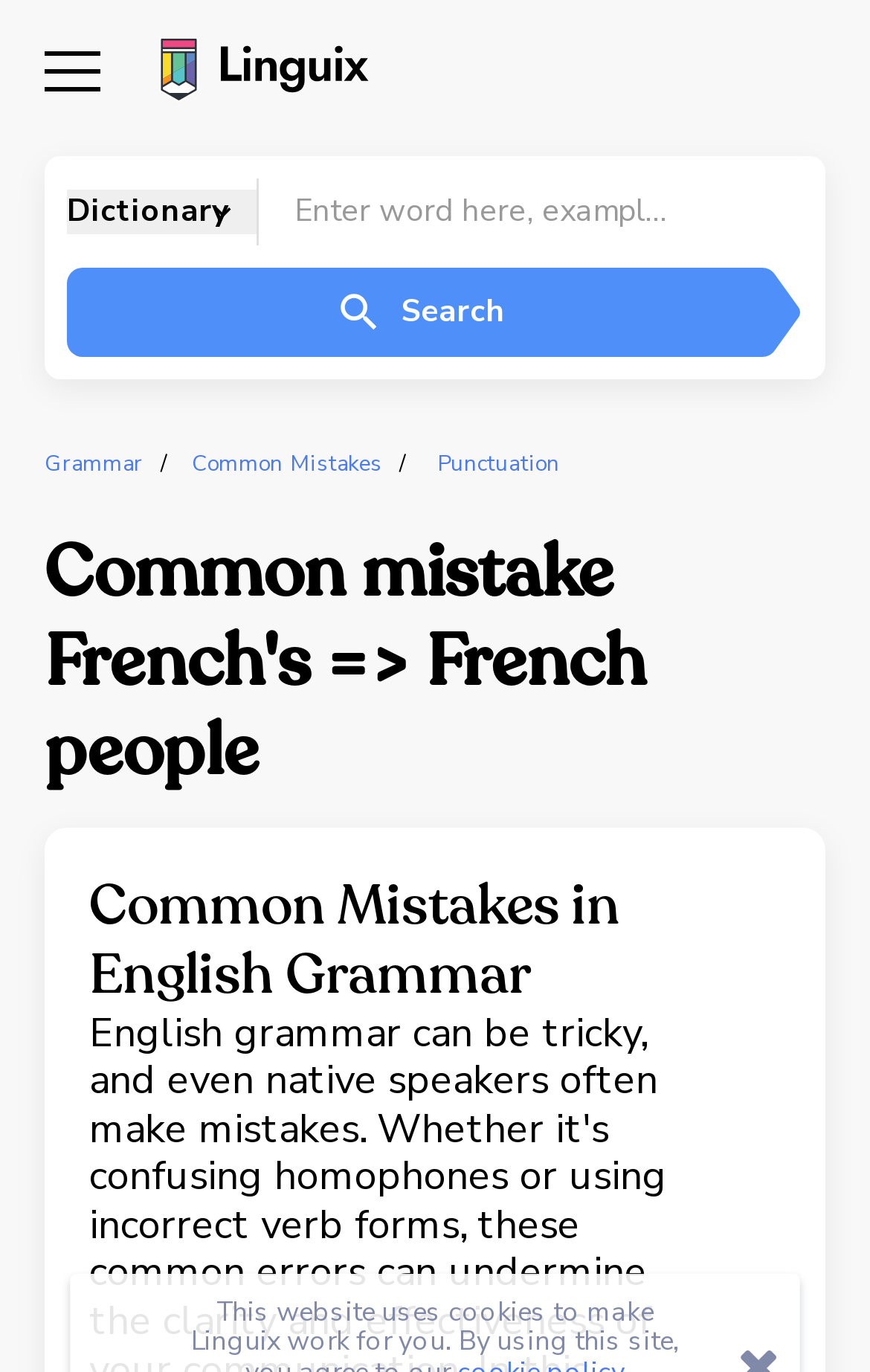Can you provide the bounding box coordinates for the element that should be clicked to implement the instruction: "Go to the 'Grammar' page"?

[0.09, 0.233, 0.346, 0.262]